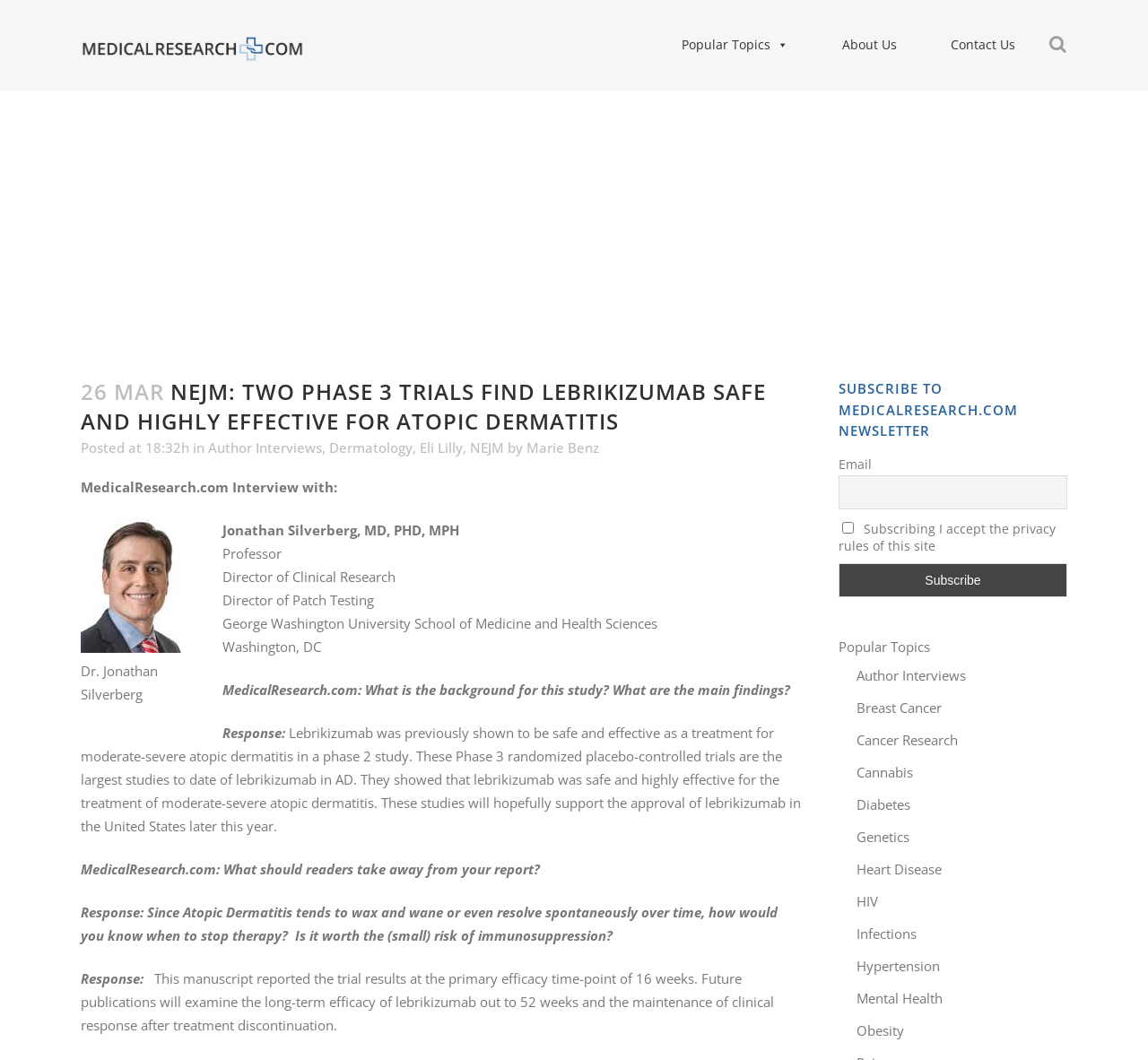Determine the bounding box coordinates for the clickable element required to fulfill the instruction: "Click the 'Add to cart' button". Provide the coordinates as four float numbers between 0 and 1, i.e., [left, top, right, bottom].

None